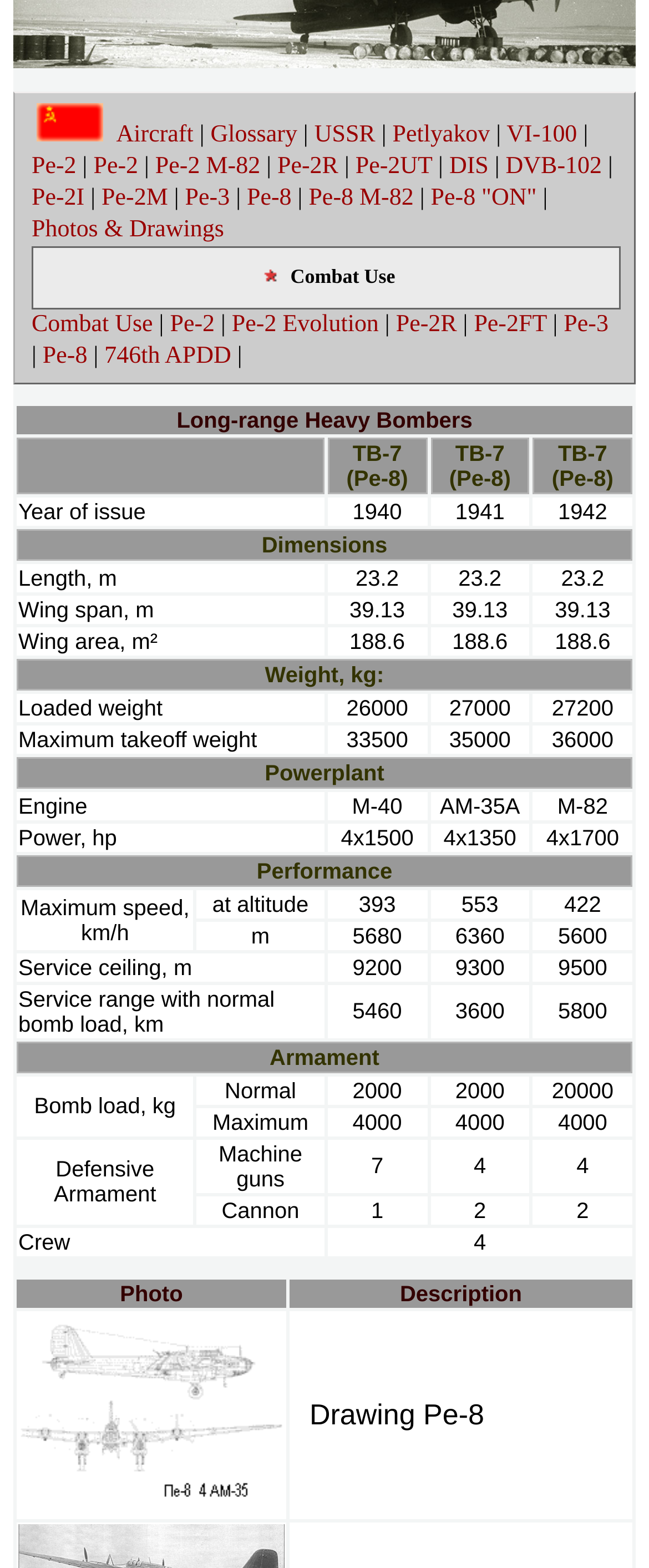Could you specify the bounding box coordinates for the clickable section to complete the following instruction: "Explore Photos & Drawings"?

[0.049, 0.138, 0.345, 0.155]